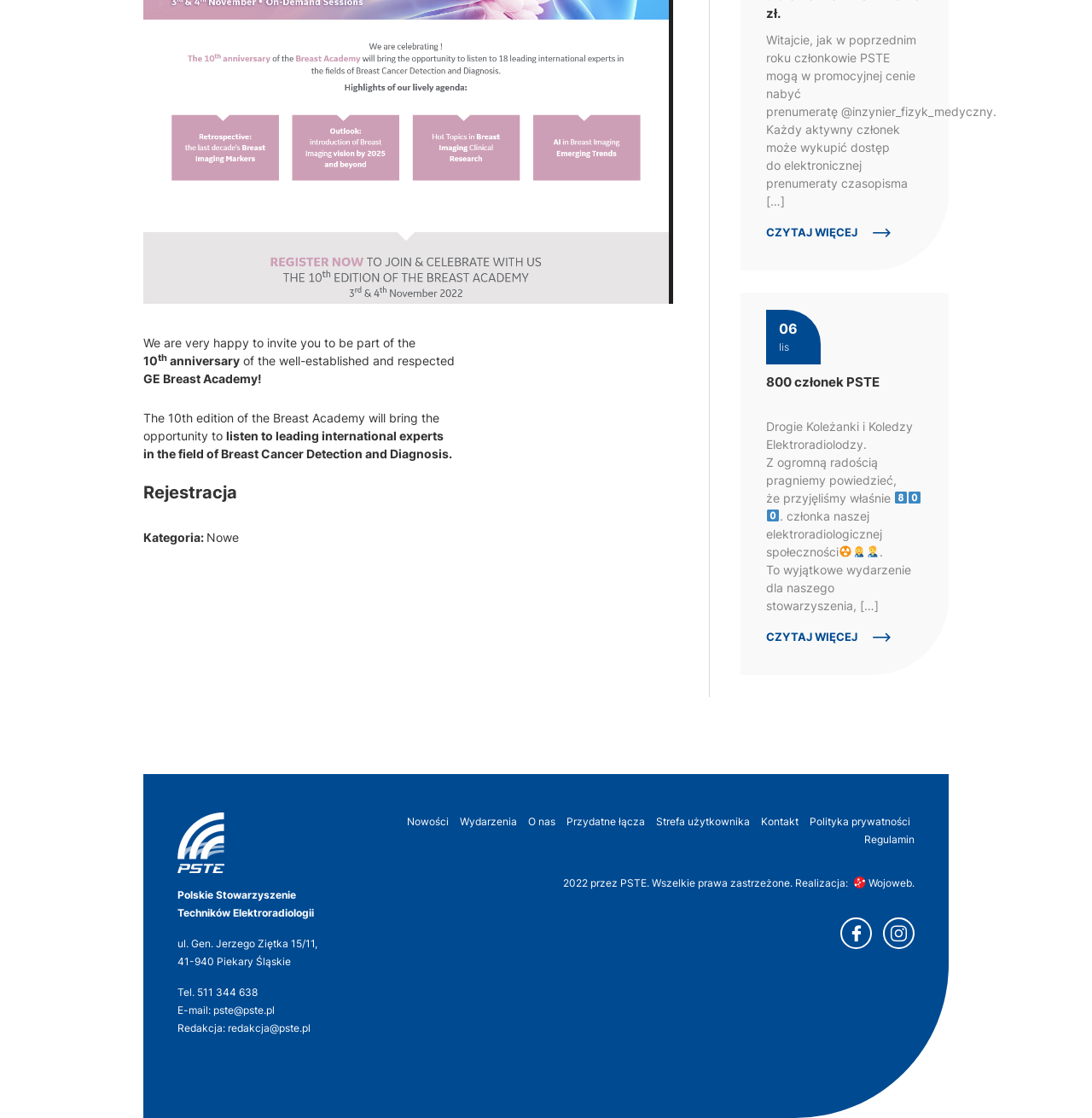From the screenshot, find the bounding box of the UI element matching this description: "pste@pste.pl". Supply the bounding box coordinates in the form [left, top, right, bottom], each a float between 0 and 1.

[0.195, 0.897, 0.252, 0.909]